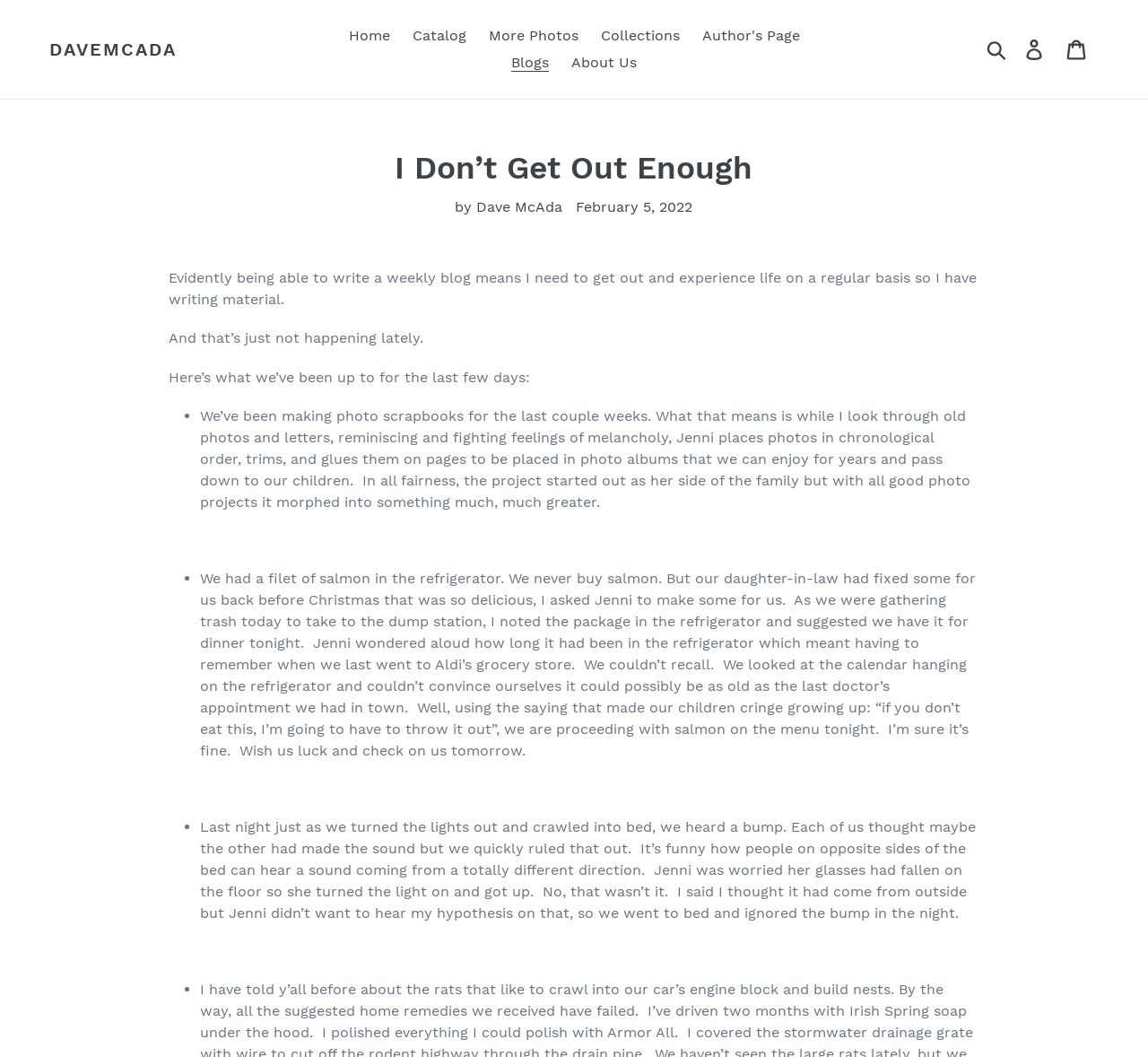Respond to the following question with a brief word or phrase:
What are Jenni and the author doing with old photos?

Making photo scrapbooks